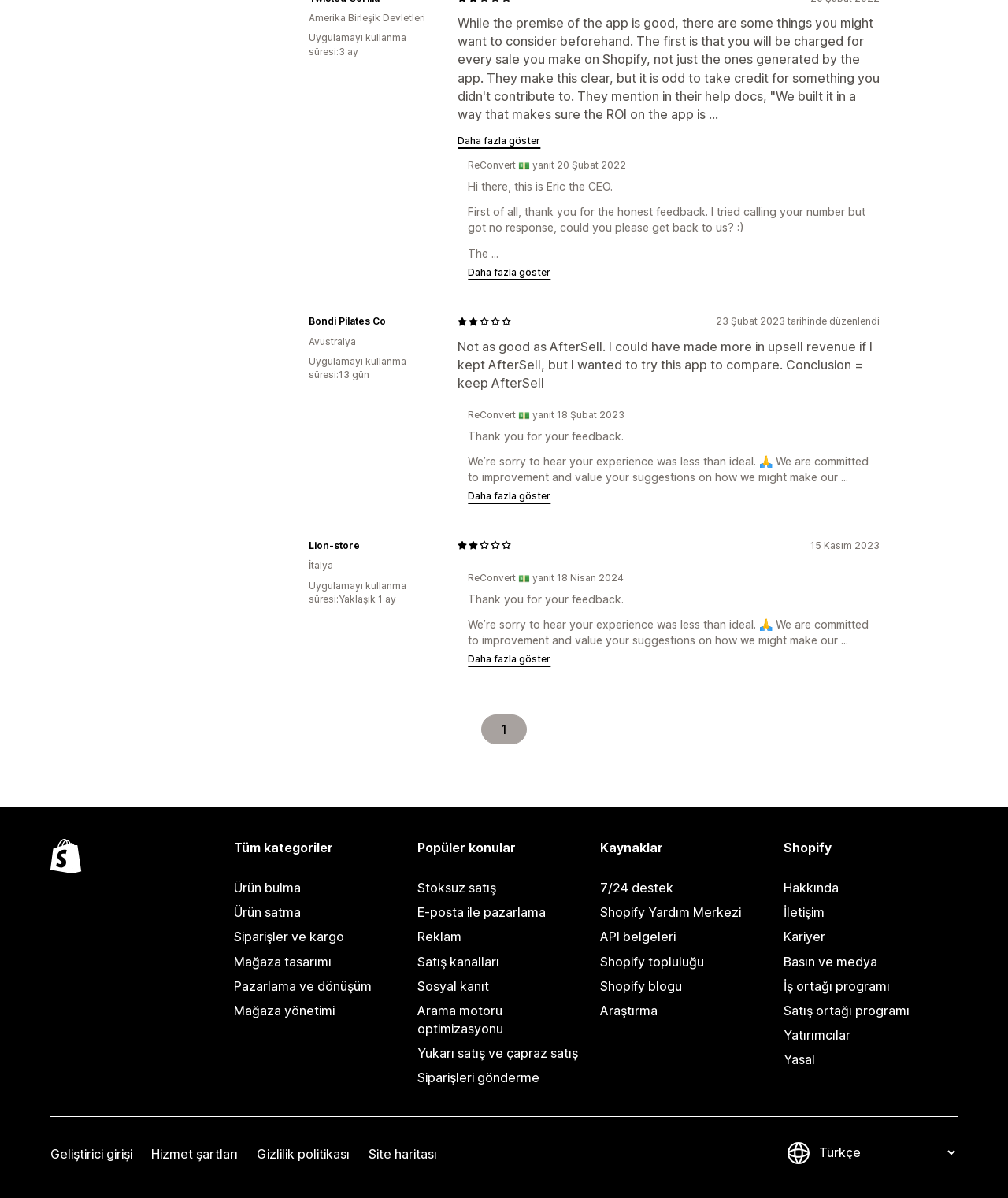Identify the coordinates of the bounding box for the element that must be clicked to accomplish the instruction: "Change the language".

[0.809, 0.955, 0.95, 0.969]